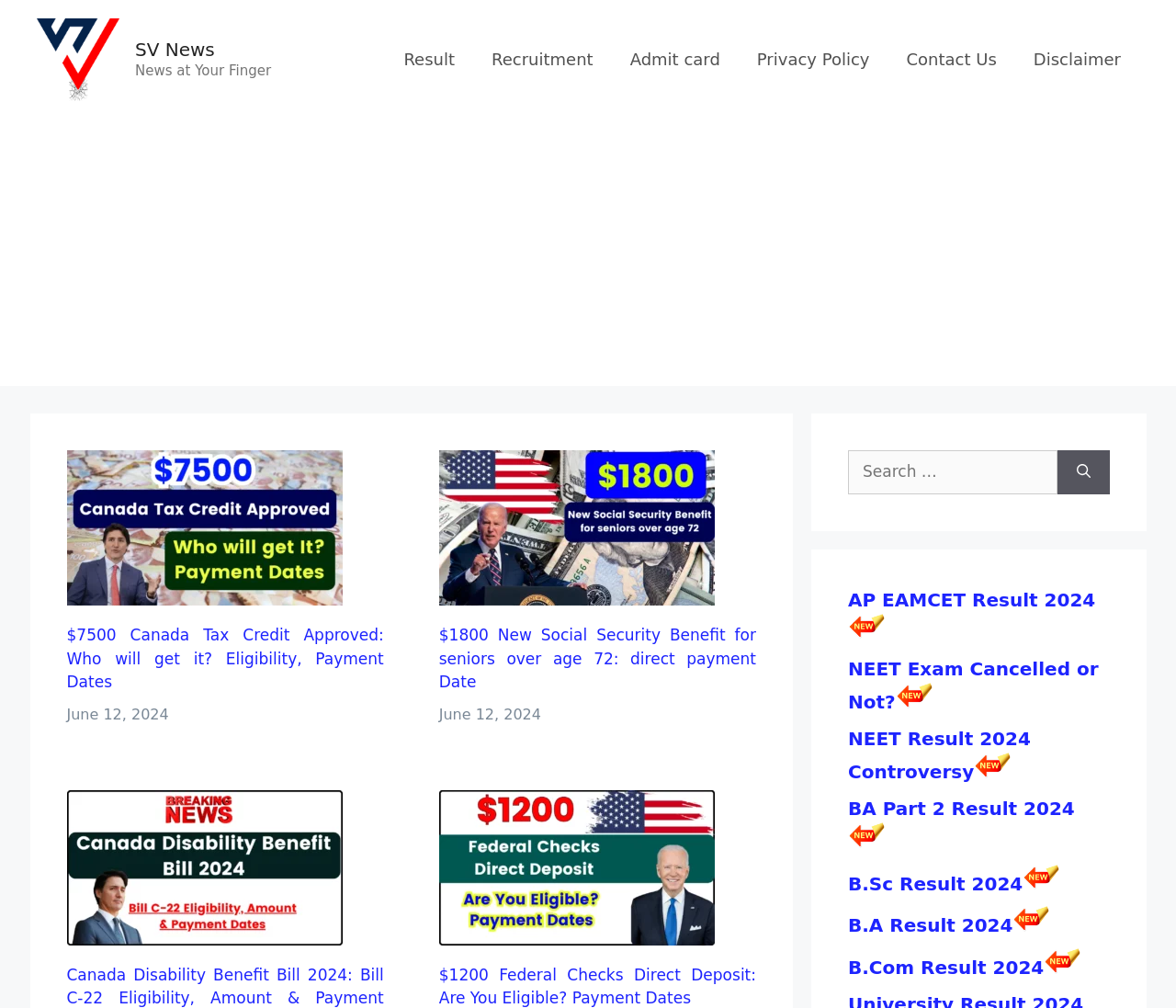What is the date of the news article about Canada Tax Credit?
Please give a detailed and elaborate answer to the question based on the image.

I found the time element with the StaticText 'June 12, 2024' inside, which is associated with the news article about Canada Tax Credit. This suggests that the date of the news article is June 12, 2024.